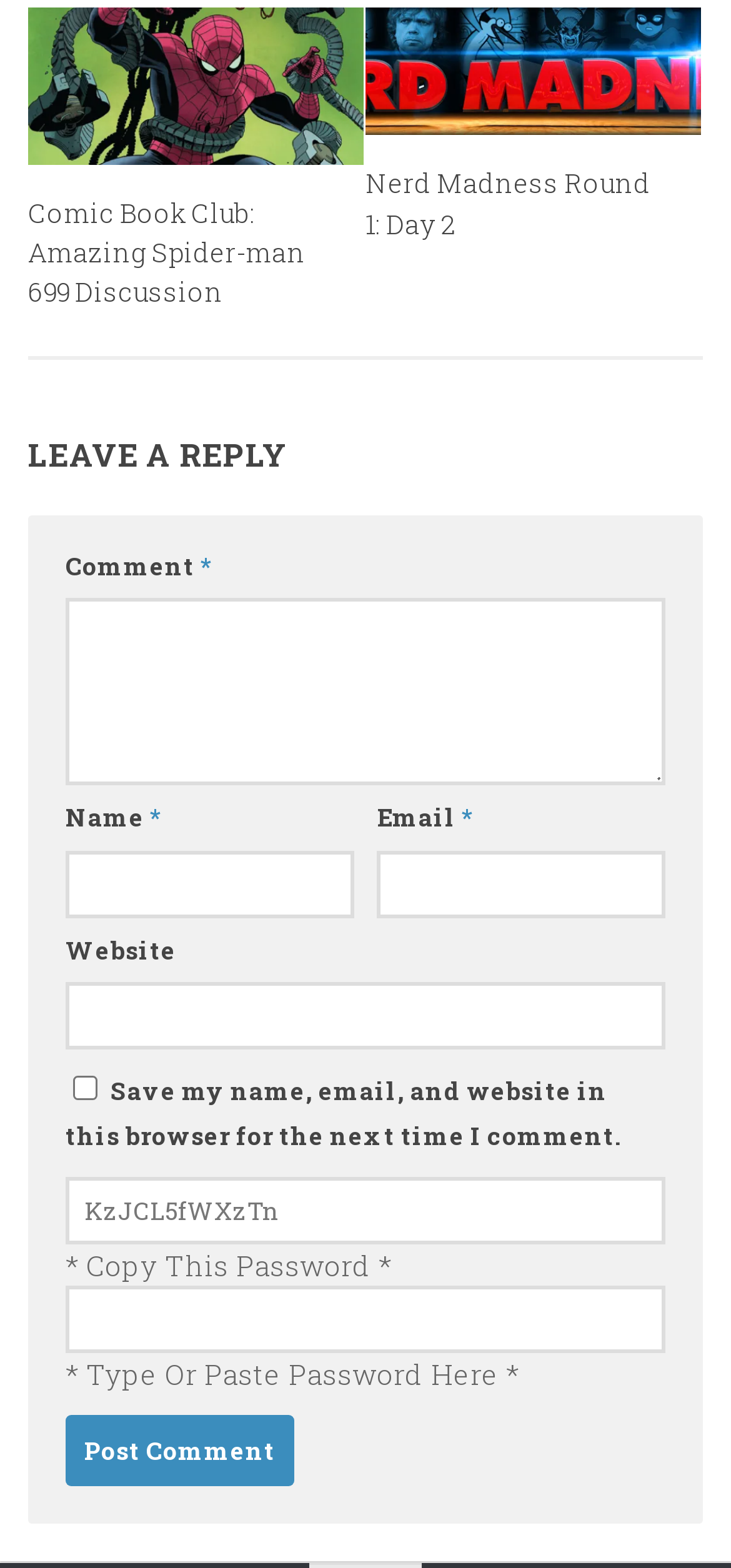What is required to leave a reply?
Please use the image to deliver a detailed and complete answer.

I examined the form elements and found that the textbox elements for Comment, Name, and Email are all marked as required, indicating that they must be filled in to leave a reply.